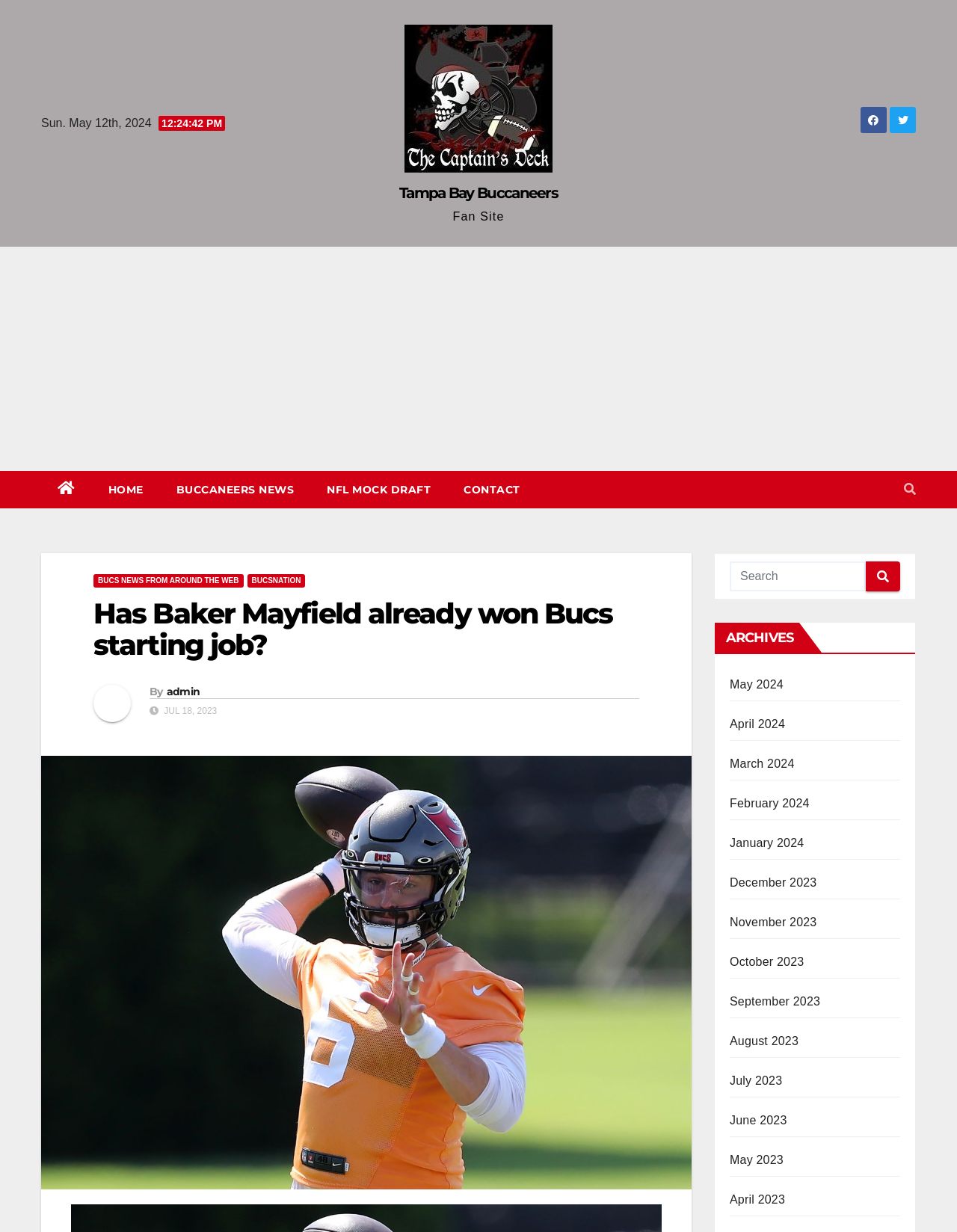Bounding box coordinates should be provided in the format (top-left x, top-left y, bottom-right x, bottom-right y) with all values between 0 and 1. Identify the bounding box for this UI element: Home

None